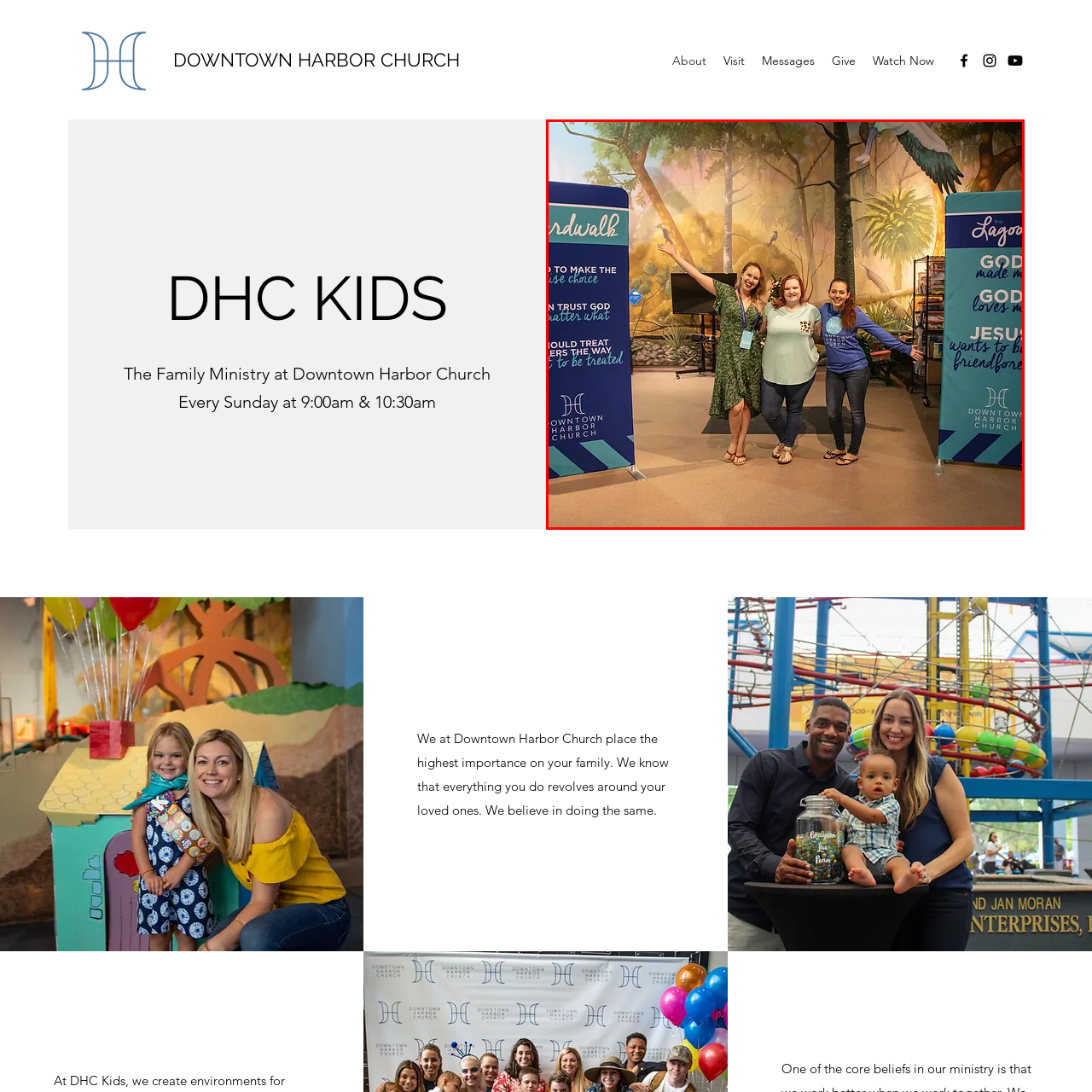What is the atmosphere depicted in the image?  
Observe the image highlighted by the red bounding box and supply a detailed response derived from the visual information in the image.

The image showcases the three women wearing casual attire, smiling, and posing together, which suggests a relaxed atmosphere. The colorful banners, nature-themed mural, and overall vibrant setting also contribute to a festive ambiance, indicating that the atmosphere is both relaxed and festive.